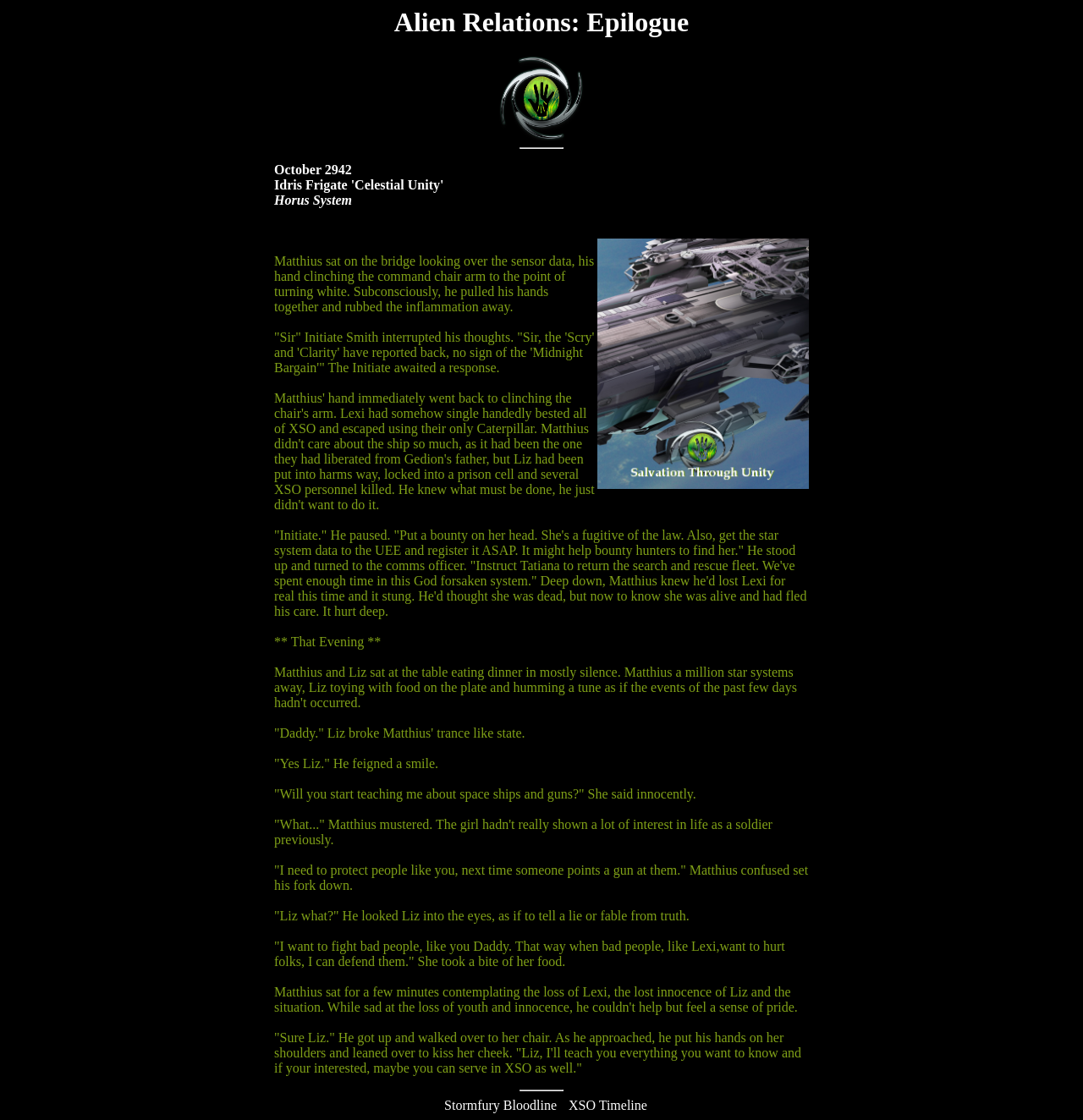What is Matthius doing?
Examine the webpage screenshot and provide an in-depth answer to the question.

I inferred this from the text 'He stood up and turned to the comms officer.' which indicates that Matthius is standing up.